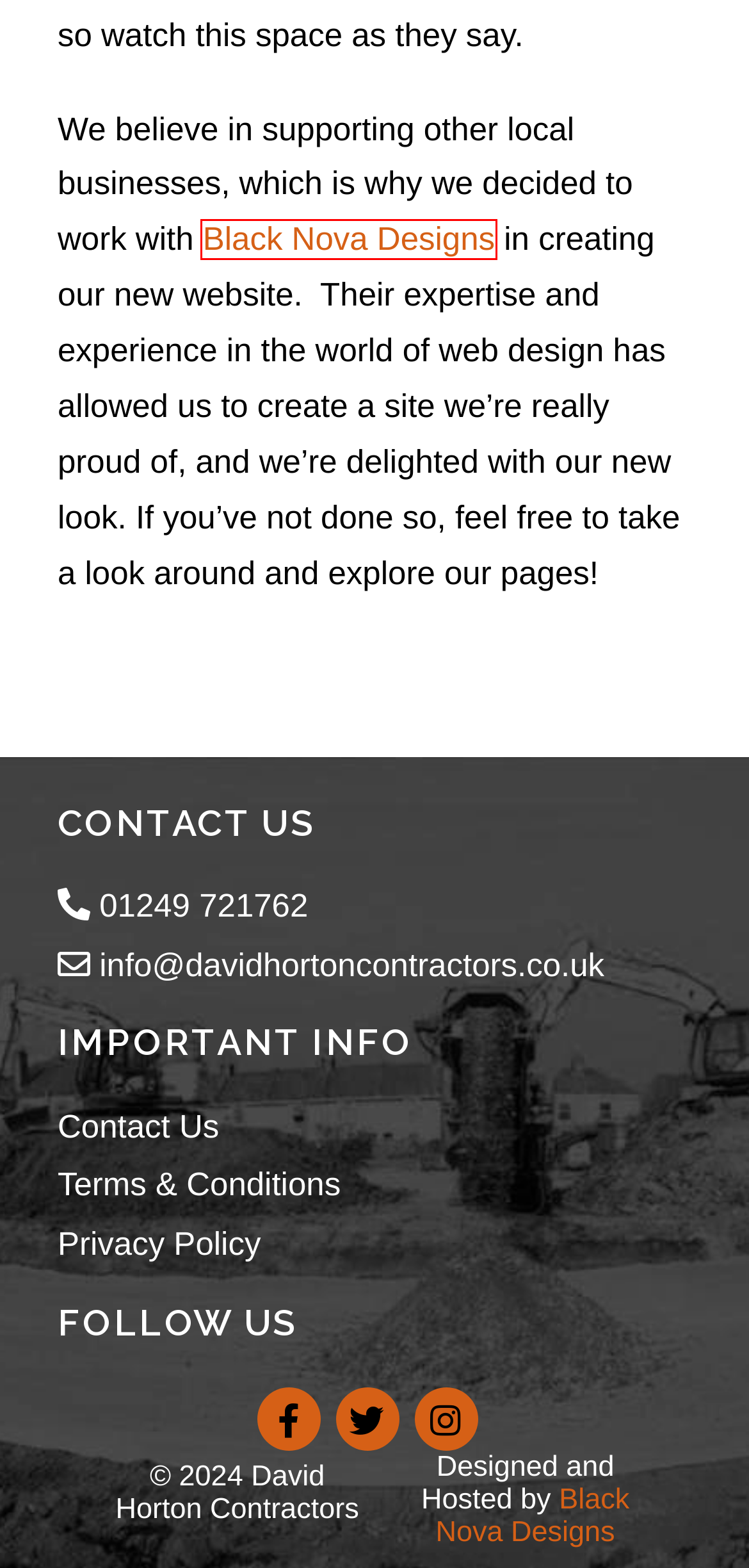You are given a screenshot of a webpage with a red rectangle bounding box around an element. Choose the best webpage description that matches the page after clicking the element in the bounding box. Here are the candidates:
A. News Archives - David Horton Contractors
B. UK Wide Demolition Contractors | Groundworks Services Wiltshire
C. Privacy Policy - David Horton Contractors
D. Website Hosting, Design & IT Services Wiltshire
E. CONTACT - David Horton Contractors
F. asbestos removal Archives - David Horton Contractors
G. Terms & Conditions - David Horton Contractors
H. House Demolition Contractors | Demolition Contractor Services

D